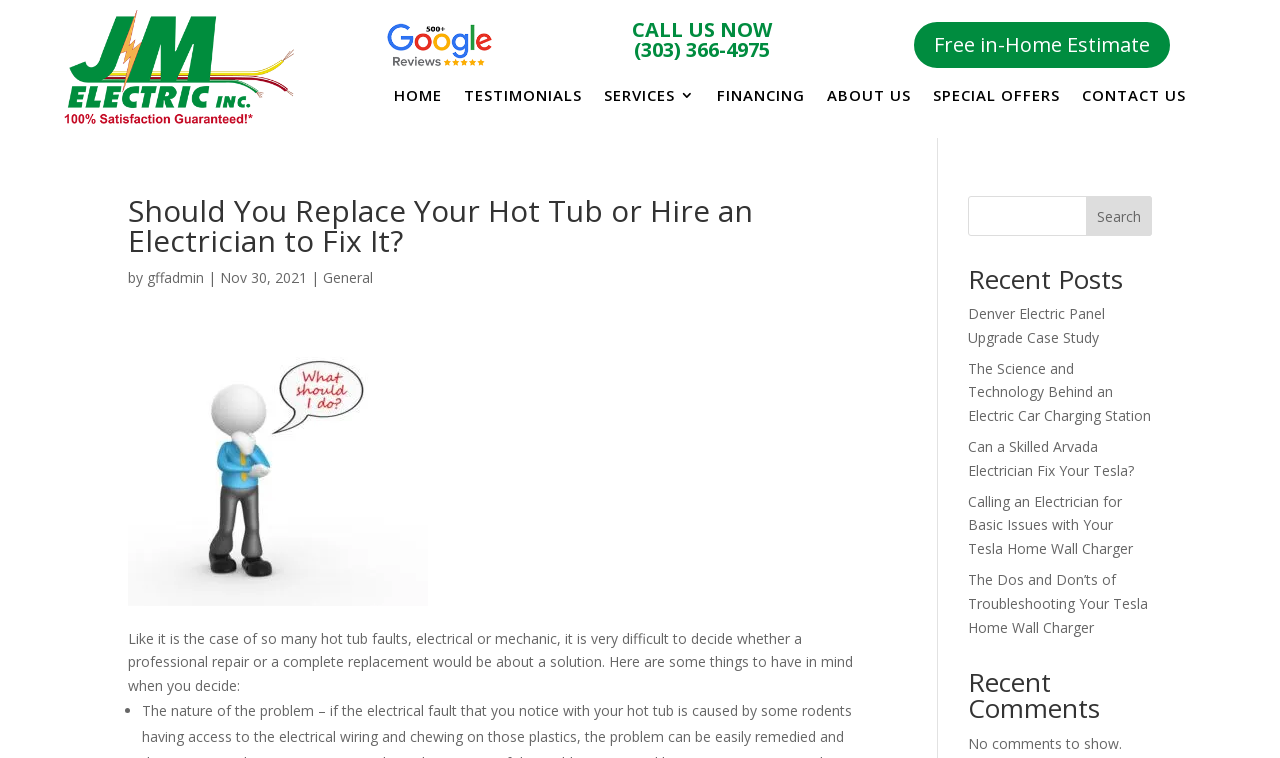Specify the bounding box coordinates of the region I need to click to perform the following instruction: "View the 'Recent Posts'". The coordinates must be four float numbers in the range of 0 to 1, i.e., [left, top, right, bottom].

[0.756, 0.351, 0.9, 0.398]